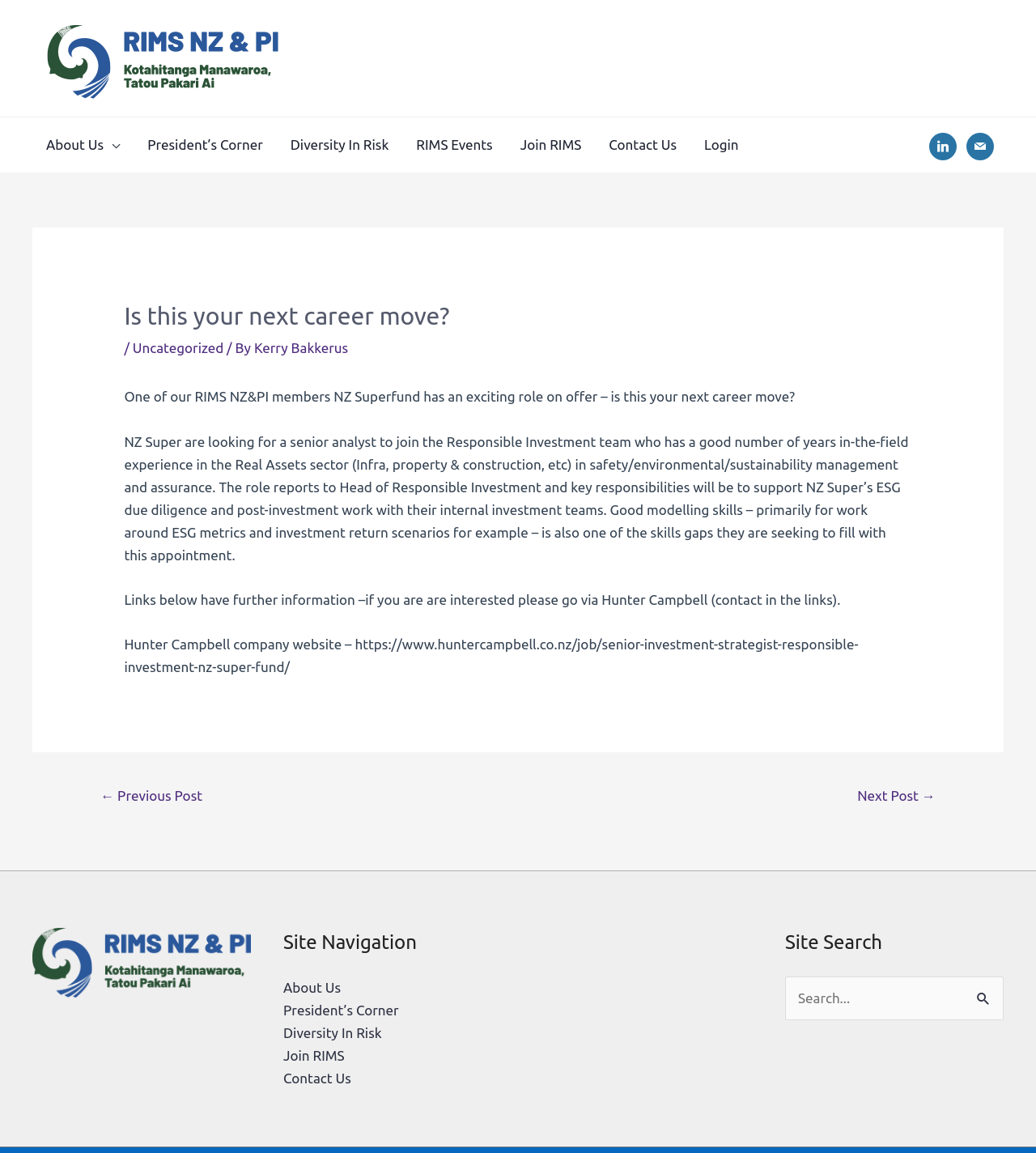Please find and report the bounding box coordinates of the element to click in order to perform the following action: "Read the article about the senior analyst role". The coordinates should be expressed as four float numbers between 0 and 1, in the format [left, top, right, bottom].

[0.12, 0.337, 0.767, 0.351]